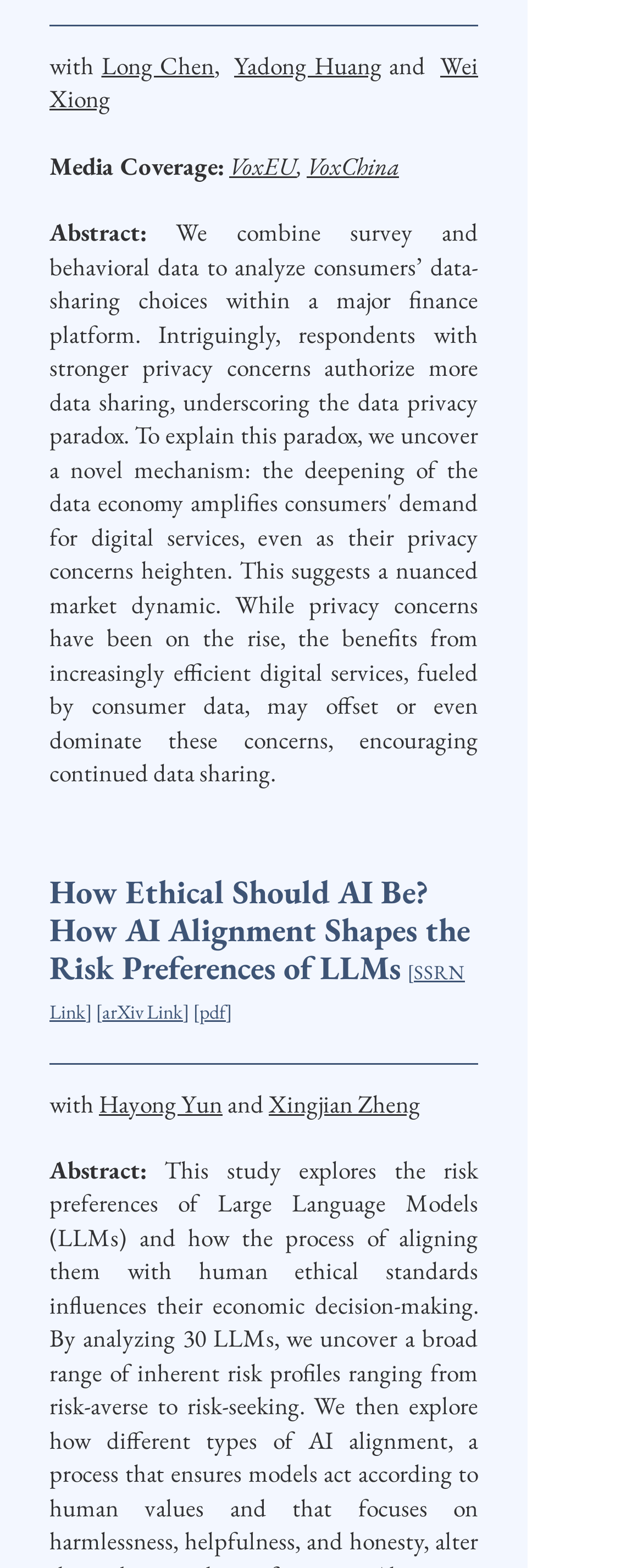Please determine the bounding box coordinates of the element to click in order to execute the following instruction: "View the author's profile". The coordinates should be four float numbers between 0 and 1, specified as [left, top, right, bottom].

[0.158, 0.032, 0.333, 0.051]